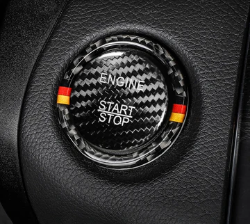Please provide a one-word or phrase answer to the question: 
What colors are used as accents around the button?

Red and yellow